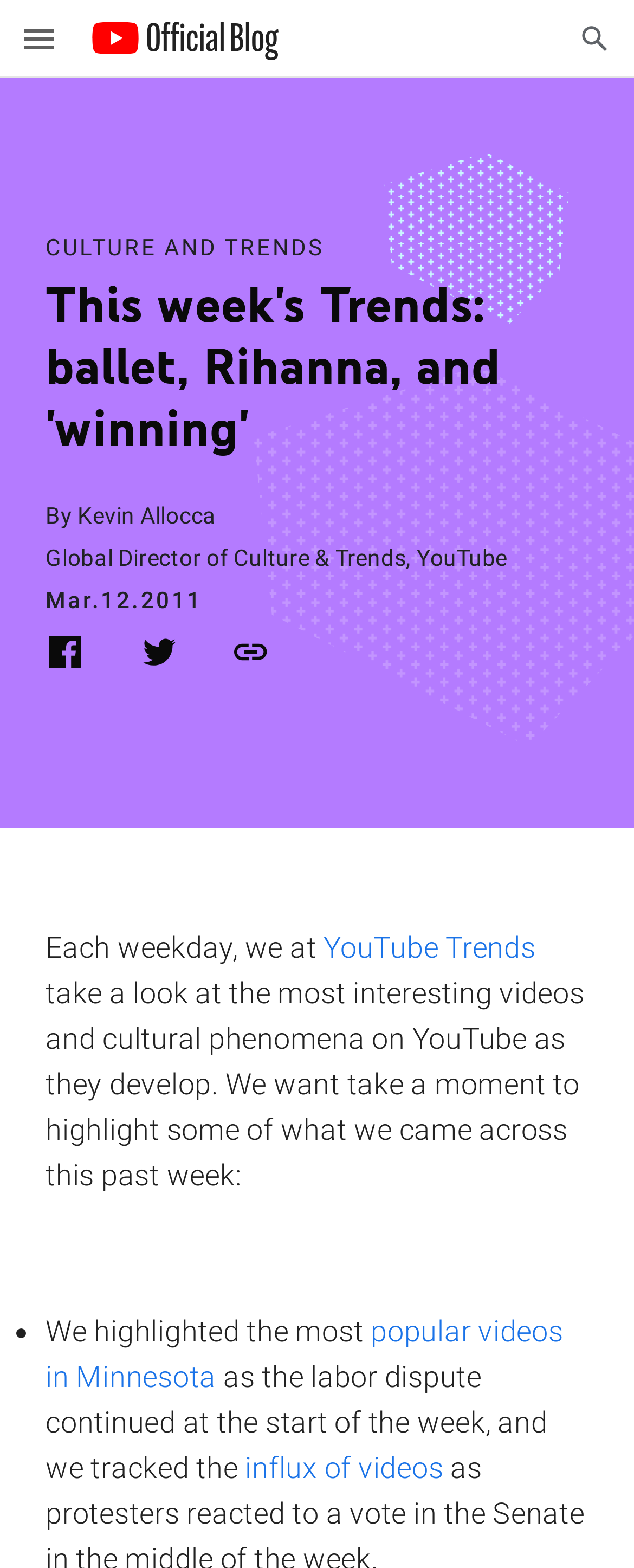Locate the bounding box coordinates of the clickable element to fulfill the following instruction: "Read more about Retail Destination". Provide the coordinates as four float numbers between 0 and 1 in the format [left, top, right, bottom].

None